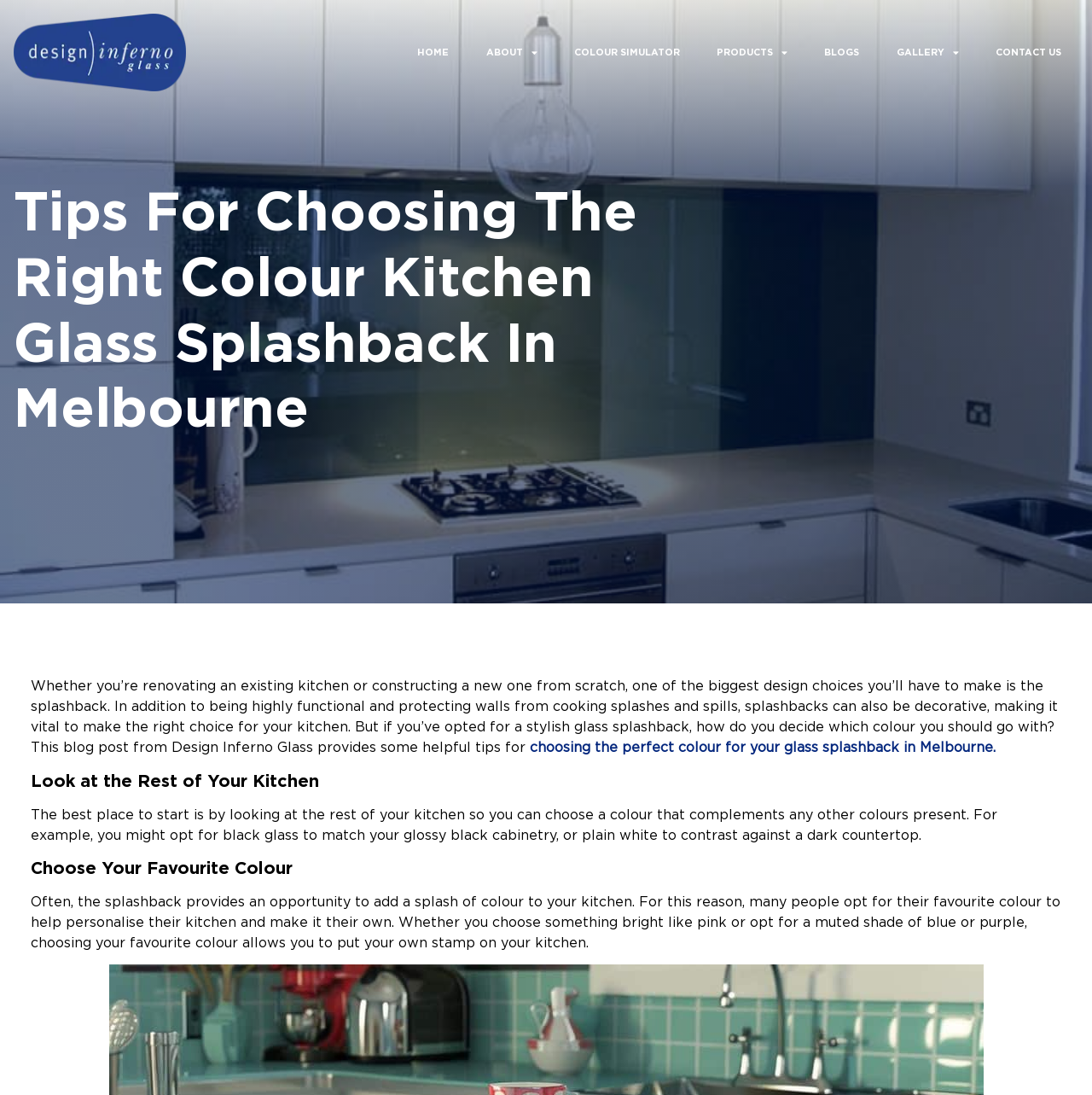How many navigation menu items are there?
Based on the screenshot, respond with a single word or phrase.

7